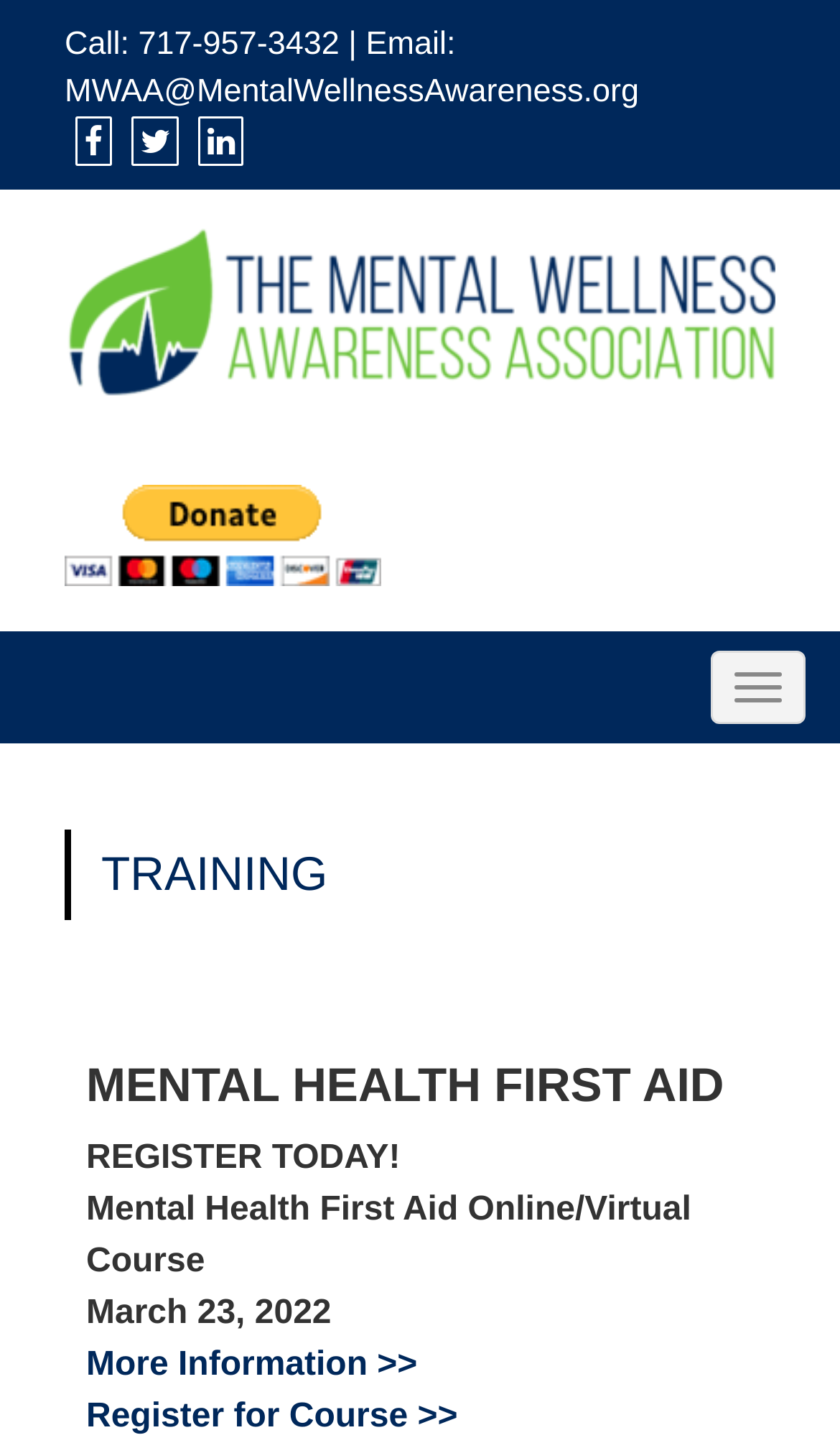Please identify the coordinates of the bounding box that should be clicked to fulfill this instruction: "Click the 'YES' button".

None